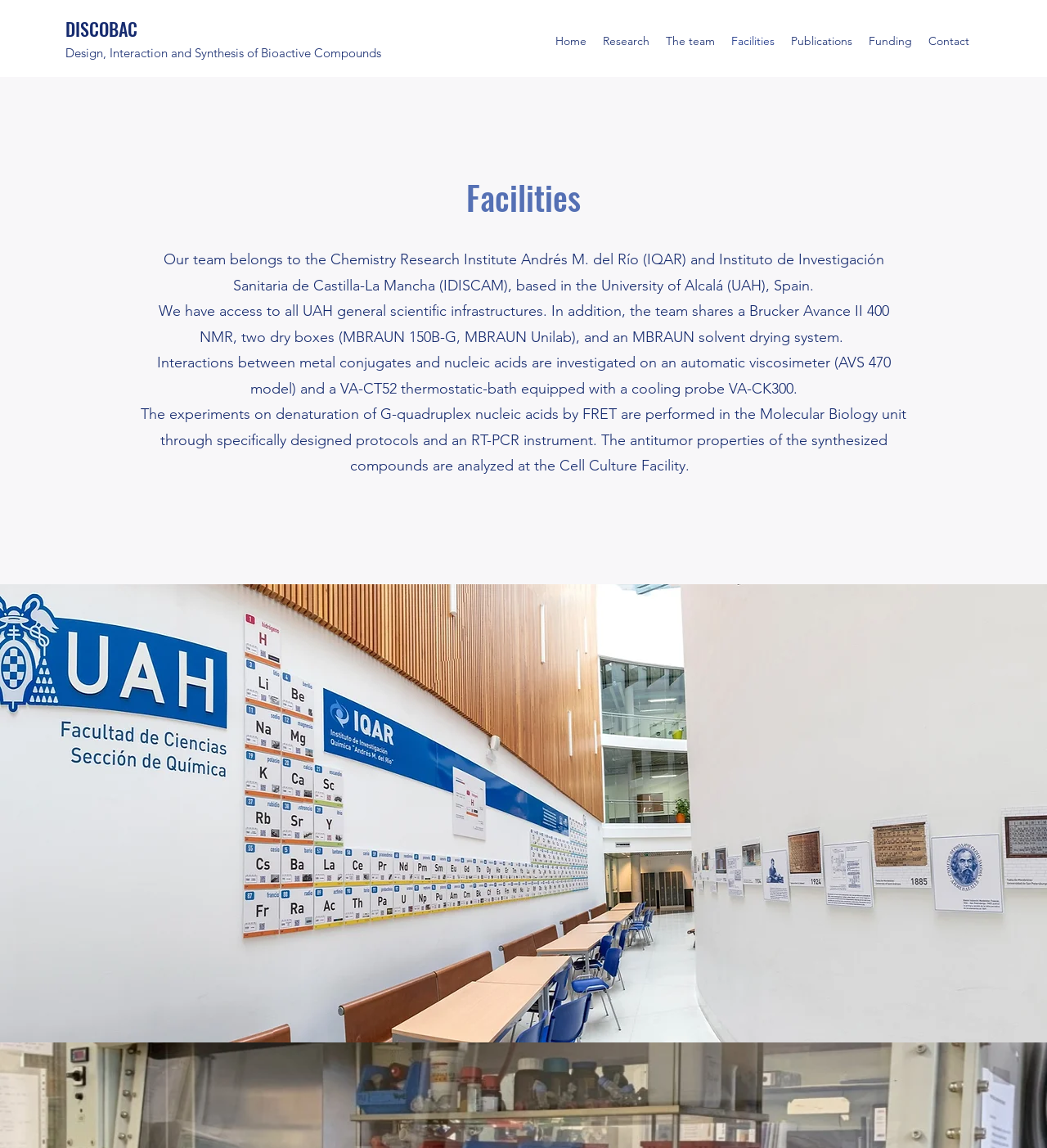Where is the University of Alcalá located?
Answer the question with a thorough and detailed explanation.

The answer can be found in the StaticText element with the text ', based in the University of Alcalá (UAH), Spain.'.